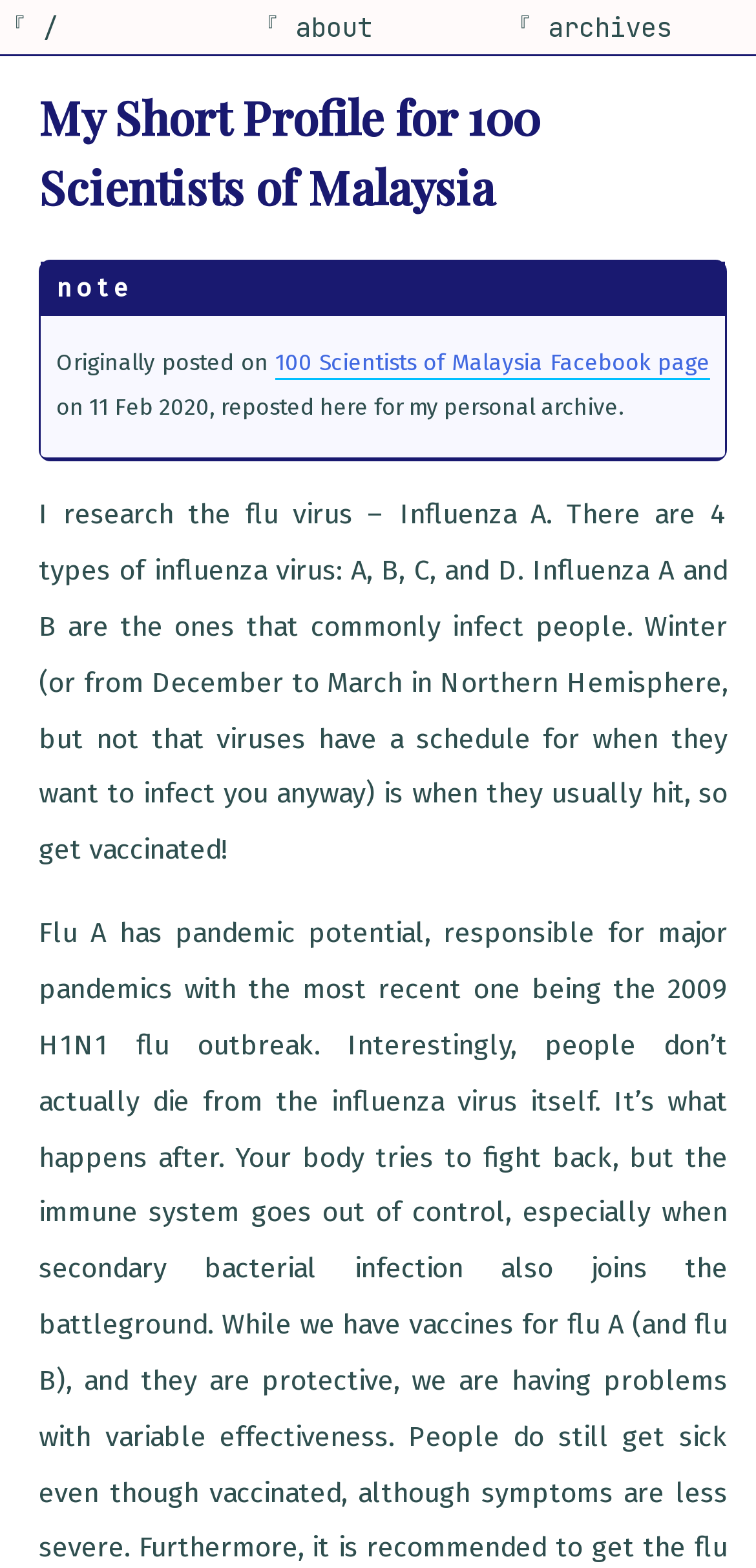Give a concise answer of one word or phrase to the question: 
When do influenza A and B usually hit?

Winter